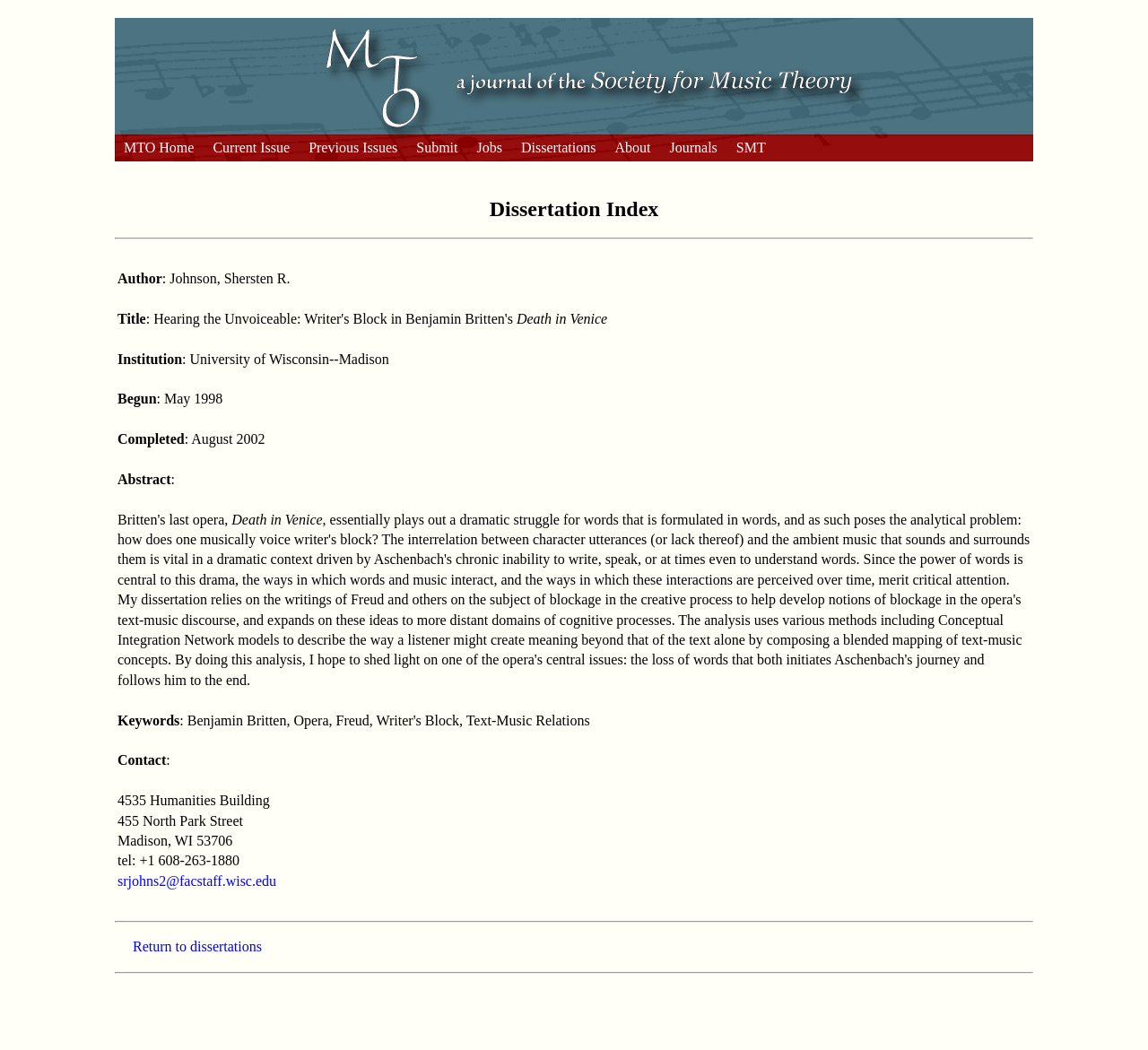Can you give a detailed response to the following question using the information from the image? What is the name of the author?

I found the name of the author by looking at the text content of the webpage, specifically the section that describes the dissertation. The author's name is mentioned as 'Johnson, Shersten R.'.